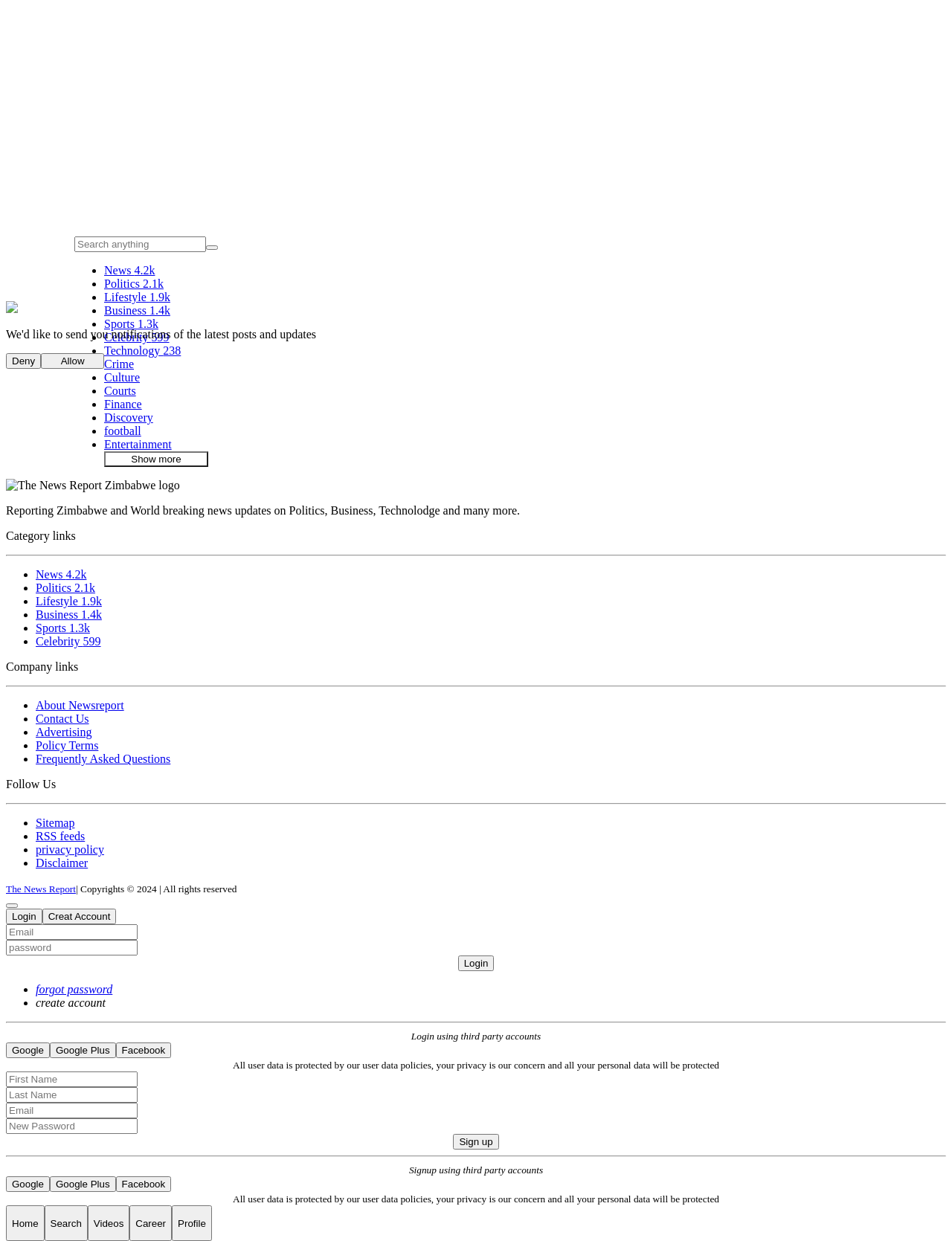Please locate the UI element described by "Facebook" and provide its bounding box coordinates.

[0.122, 0.948, 0.18, 0.961]